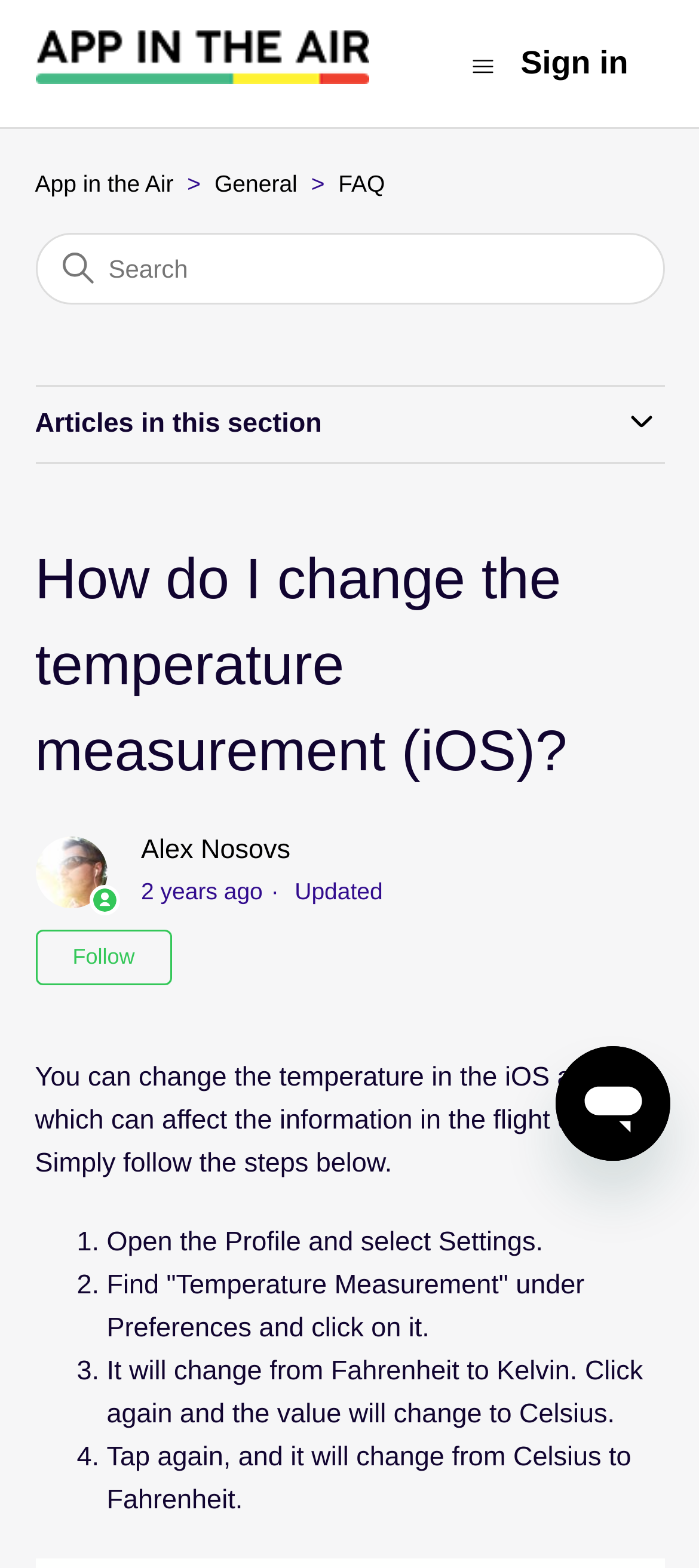What is the purpose of the button 'Toggle navigation menu'?
Look at the screenshot and respond with a single word or phrase.

To toggle navigation menu